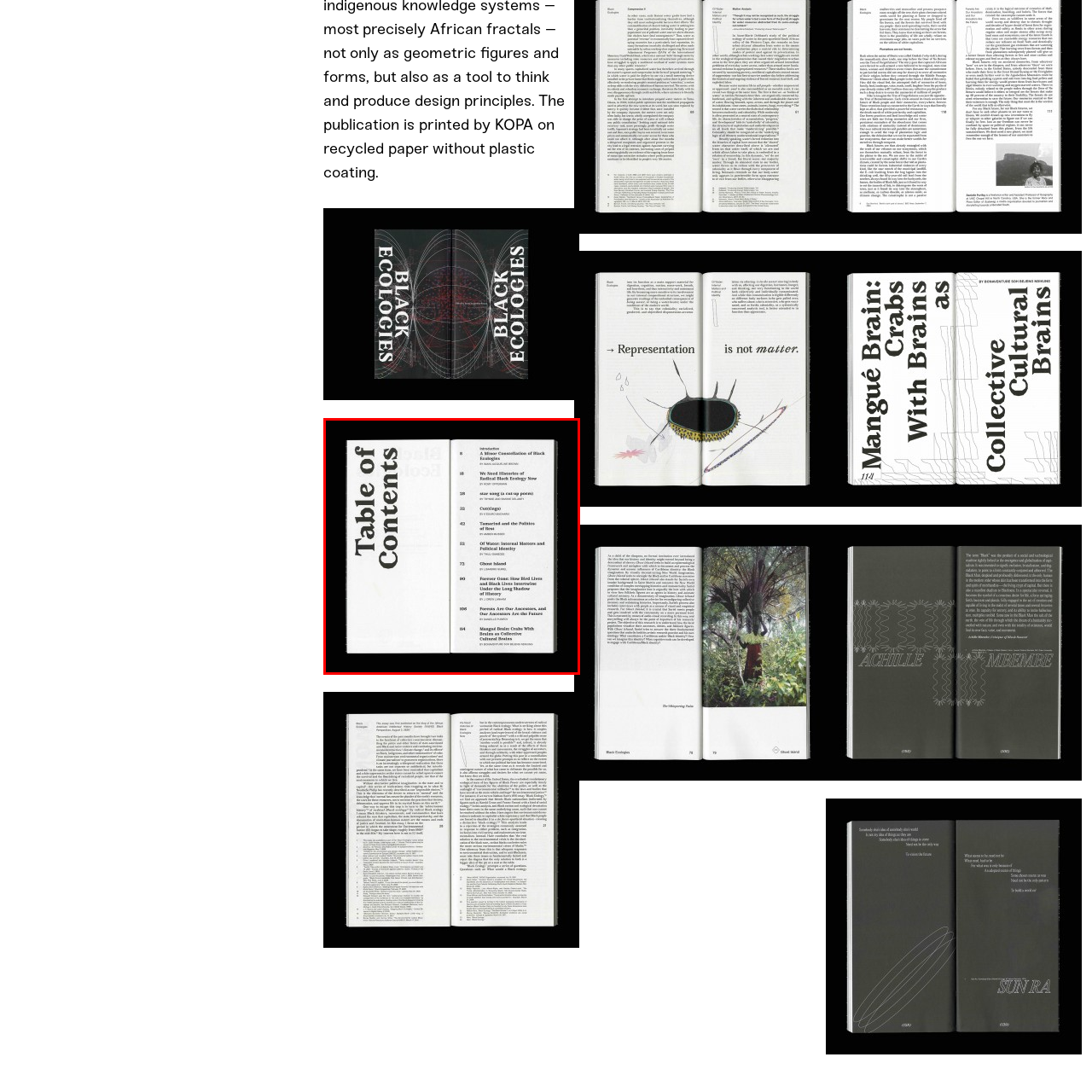What is the aesthetic of the design?
Carefully look at the image inside the red bounding box and answer the question in a detailed manner using the visual details present.

The layout and typography of the 'Table of Contents' page suggest a contemporary design aesthetic. The bold and striking typography, combined with the structured exploration of themes, creates an inviting and thought-provoking presentation that is characteristic of modern design principles.